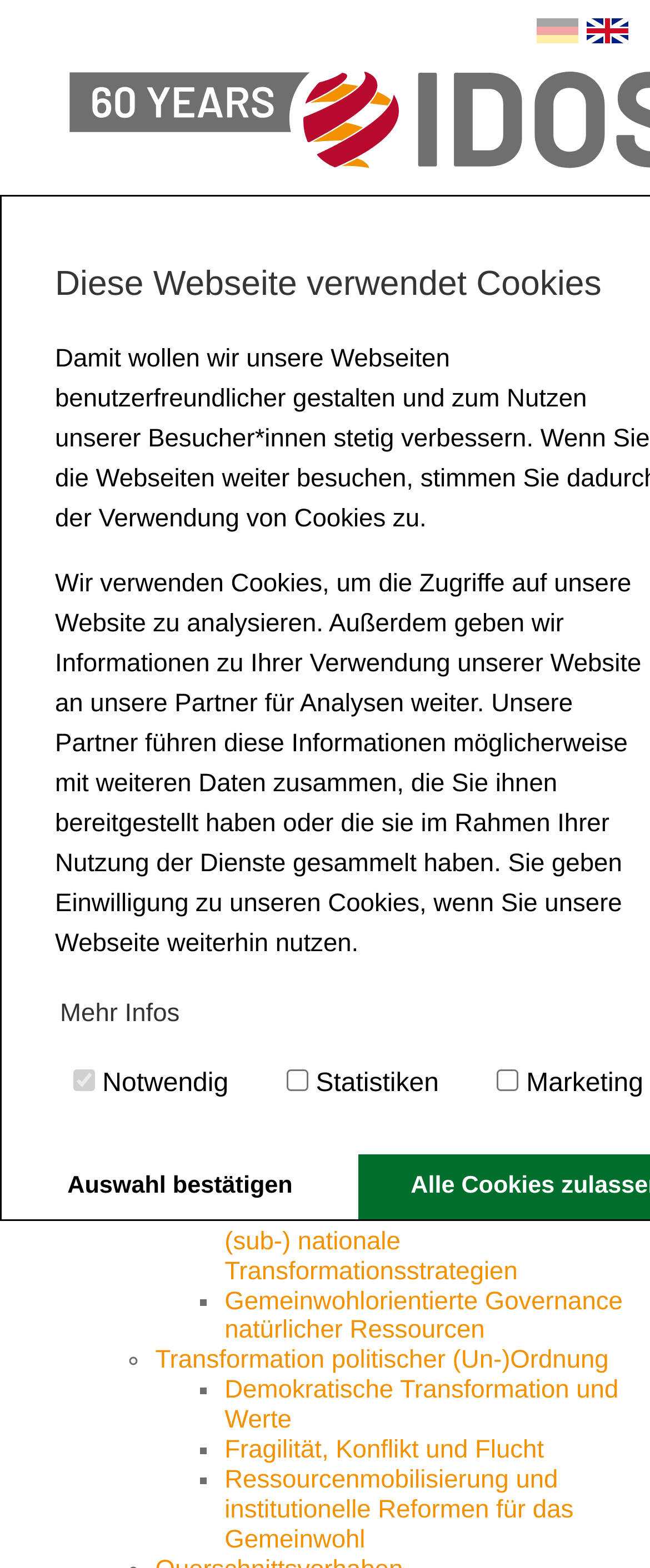Produce an extensive caption that describes everything on the webpage.

The webpage is about the German Institute of Development and Sustainability (IDOS). At the top, there is a notification bar with a message about cookies, accompanied by a "learn more about cookies" button and three checkboxes for "Notwendig", "Statistiken", and "Marketing". Below this bar, there is a navigation toggle button and a series of links, including a search bar with a "Search" button.

The main content of the page is a 404 error message, indicating that the requested page was not found. Below this, there is a sitemap section with several links to different topics, including "Forschung", "Forschendes Direktorium", "Inter- und transnationale Zusammenarbeit", and many others. These links are organized into a hierarchical structure with list markers (•, ◦, ■) indicating the level of nesting.

At the top right corner, there are two language options, "Deutsch" and "Englisch", each with a corresponding flag icon. The page also has a header section with a "Home" link and a "PAGE NOT FOUND" heading.